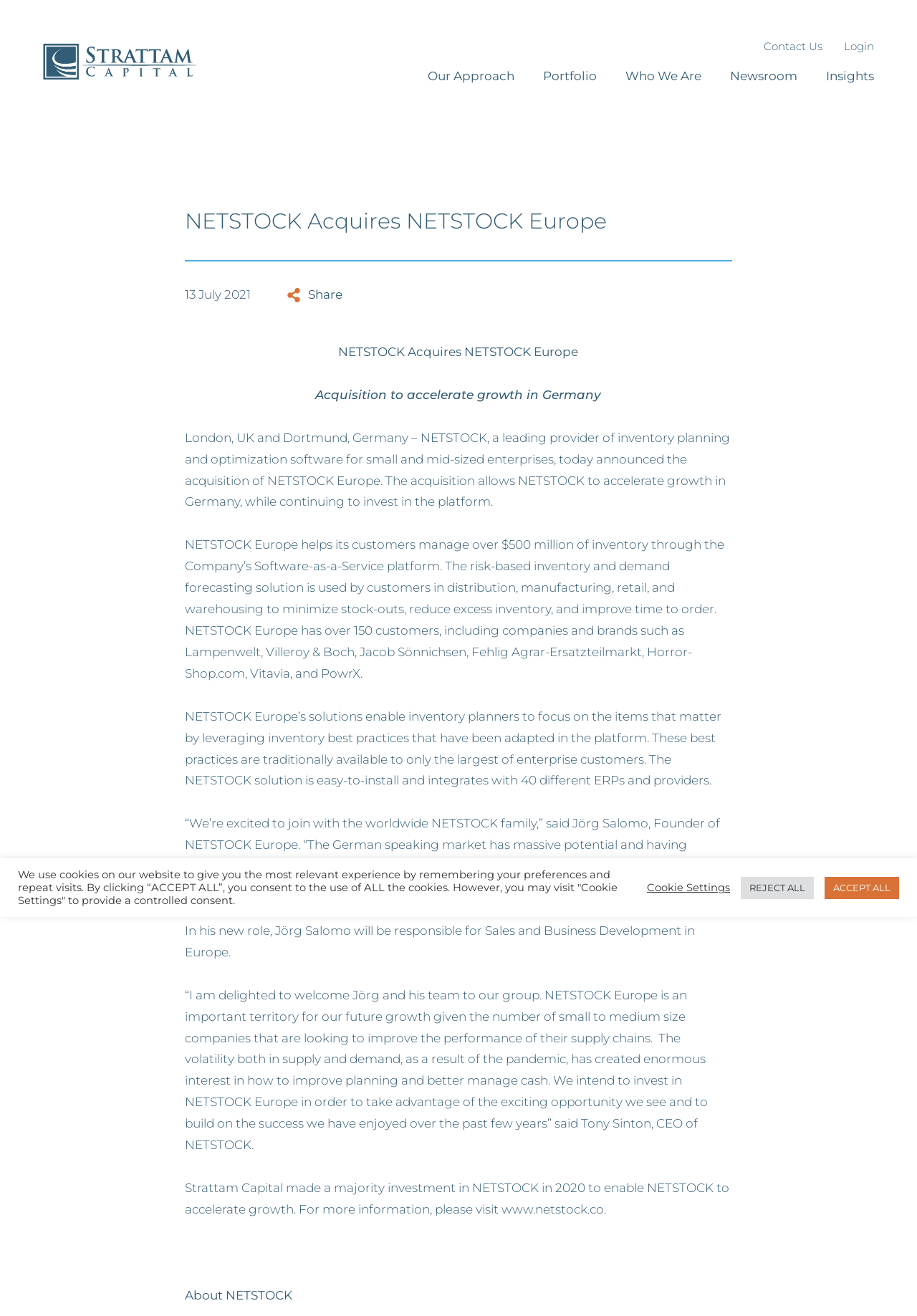Please identify the bounding box coordinates of the element that needs to be clicked to execute the following command: "Learn more about Our Approach". Provide the bounding box using four float numbers between 0 and 1, formatted as [left, top, right, bottom].

[0.466, 0.05, 0.561, 0.066]